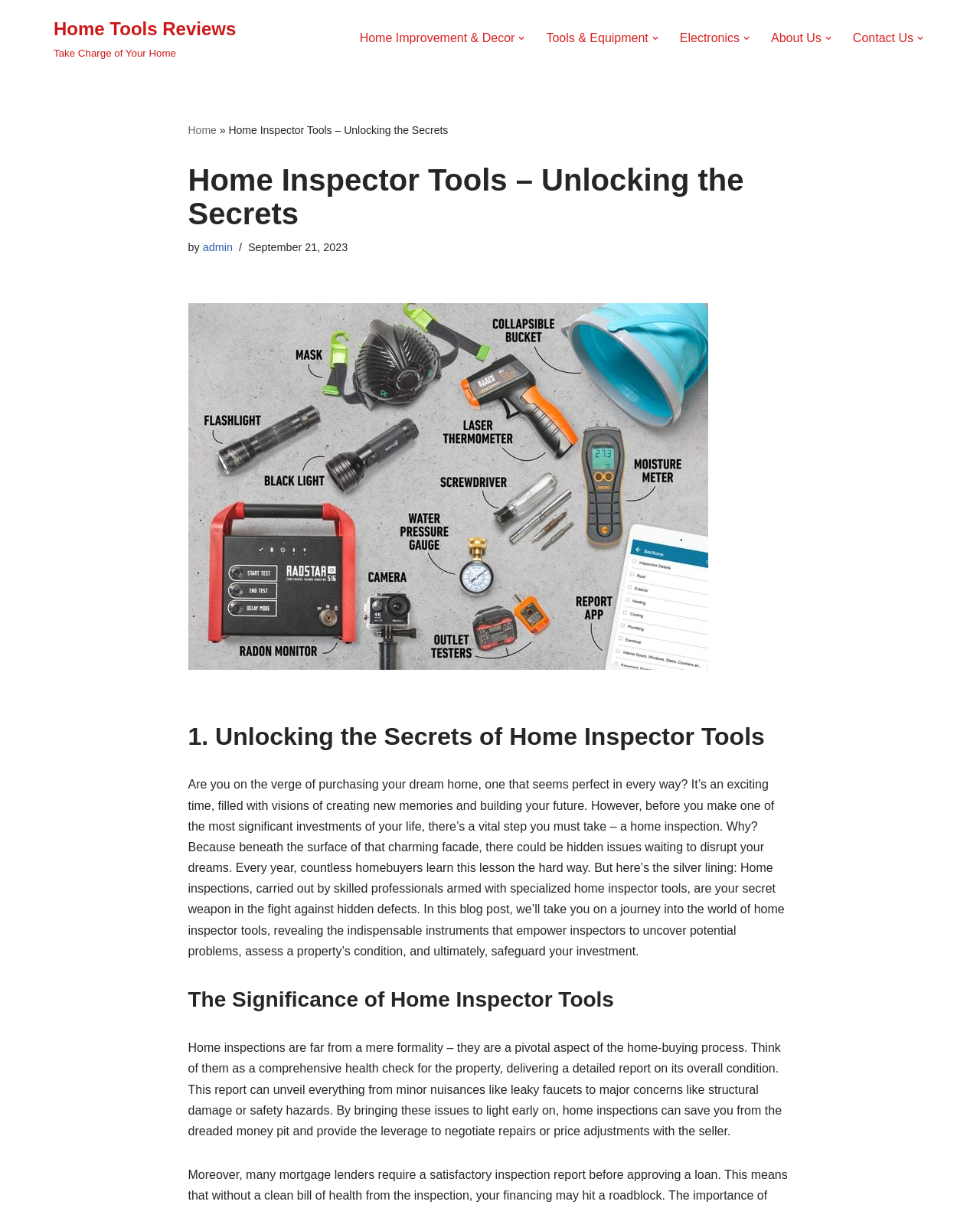Using the description "Home Improvement & Decor", locate and provide the bounding box of the UI element.

[0.367, 0.023, 0.525, 0.04]